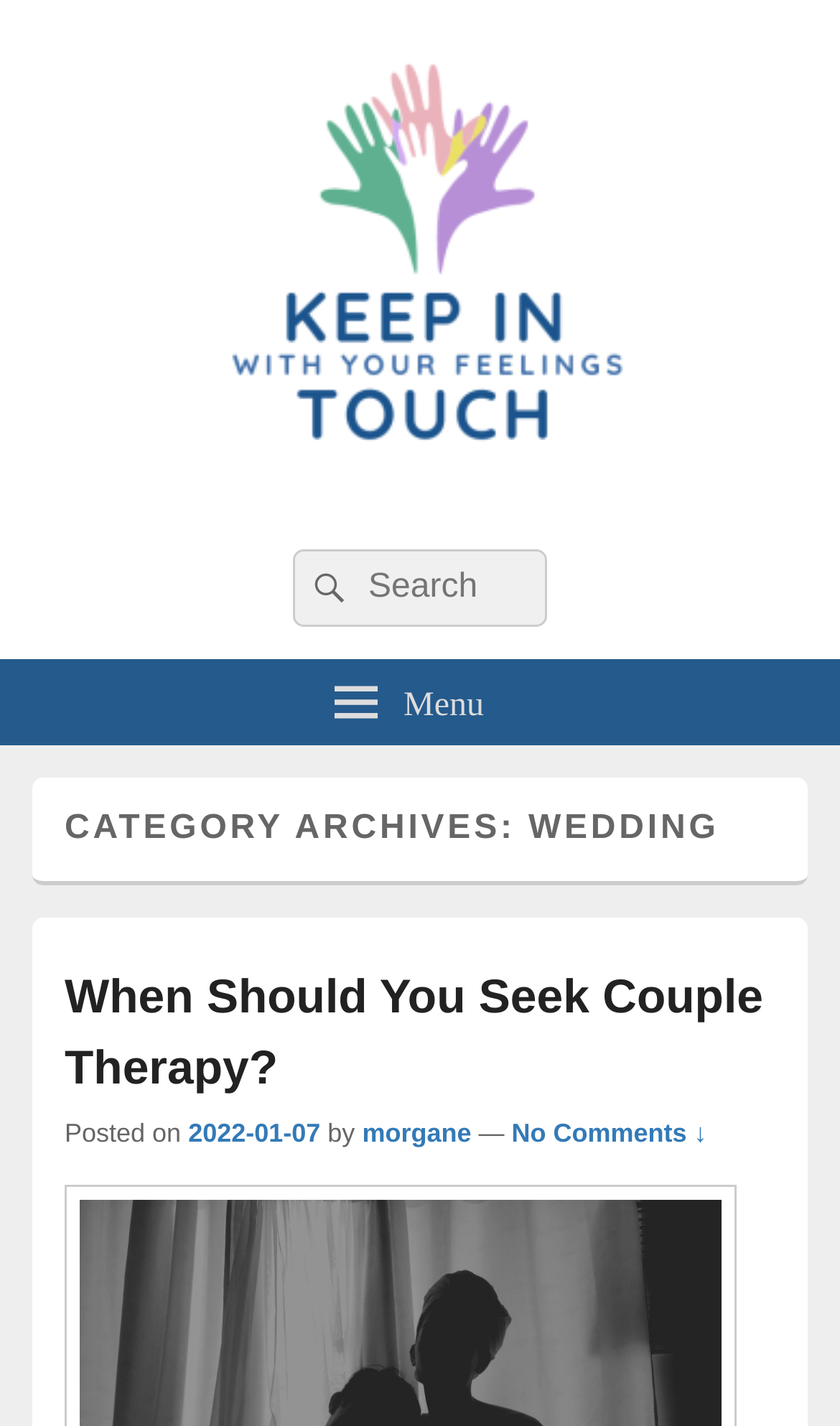Based on the image, please elaborate on the answer to the following question:
What is the category of the archives?

I determined the answer by looking at the heading 'CATEGORY ARCHIVES: WEDDING' which is a sub-element of the HeaderAsNonLandmark element.